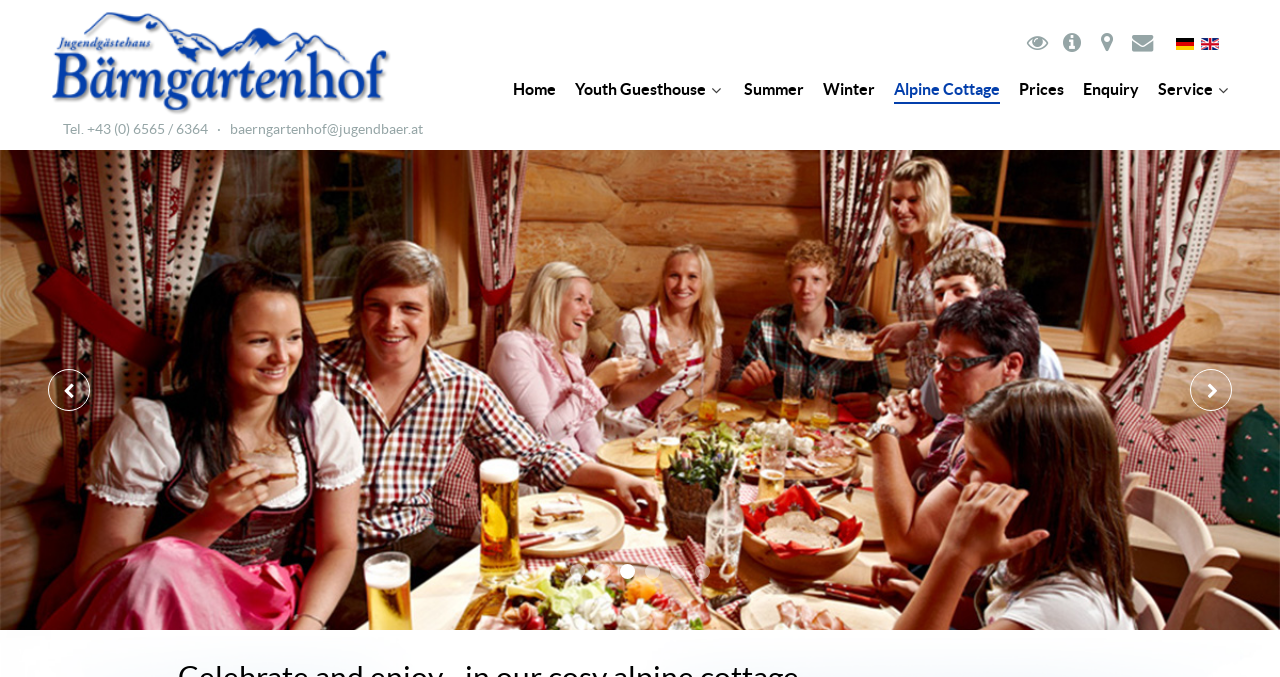Answer the question in a single word or phrase:
What are the two language options available?

Deutsch, English